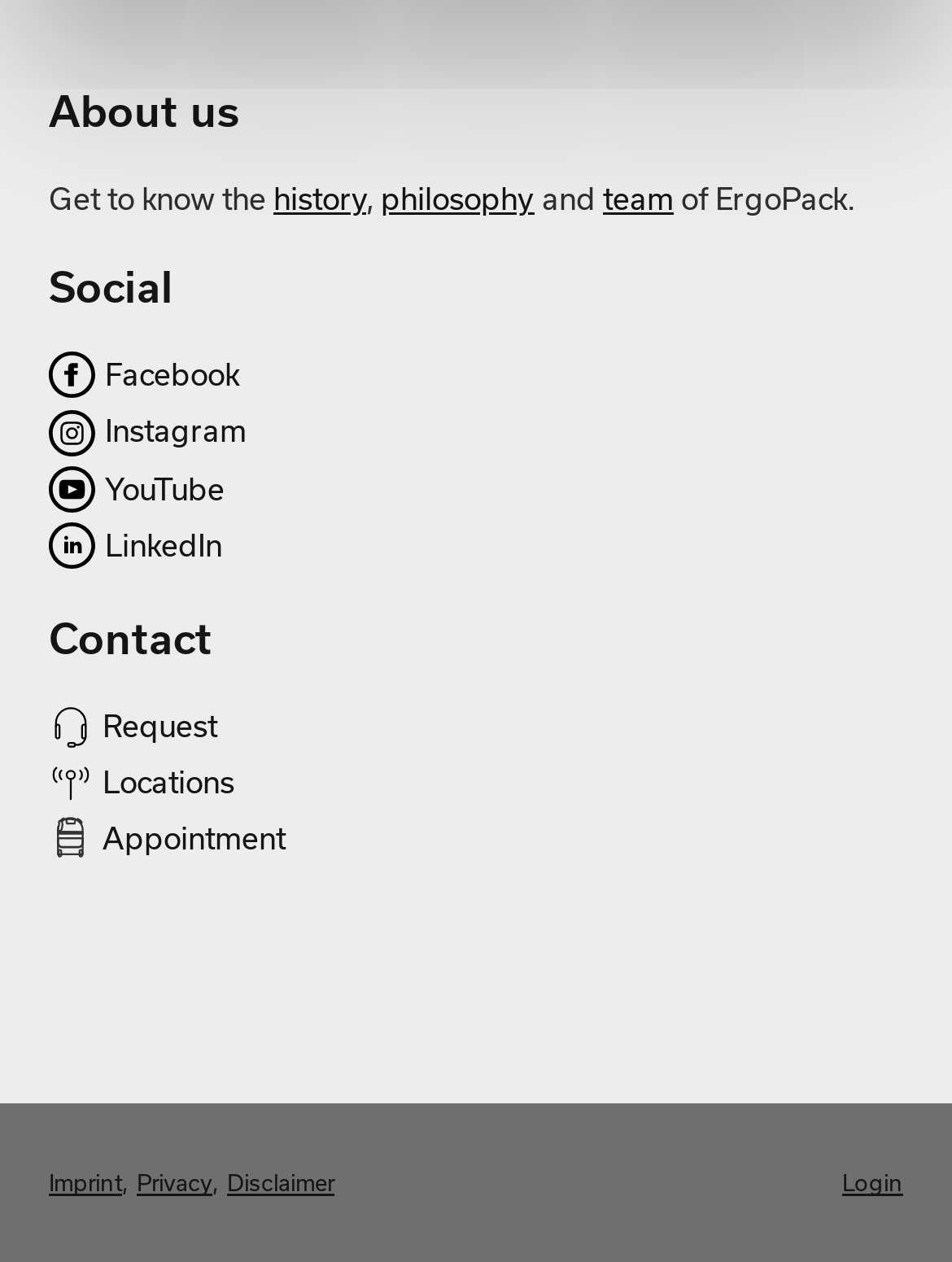Please specify the bounding box coordinates of the clickable region necessary for completing the following instruction: "Visit Facebook". The coordinates must consist of four float numbers between 0 and 1, i.e., [left, top, right, bottom].

[0.051, 0.282, 0.251, 0.309]